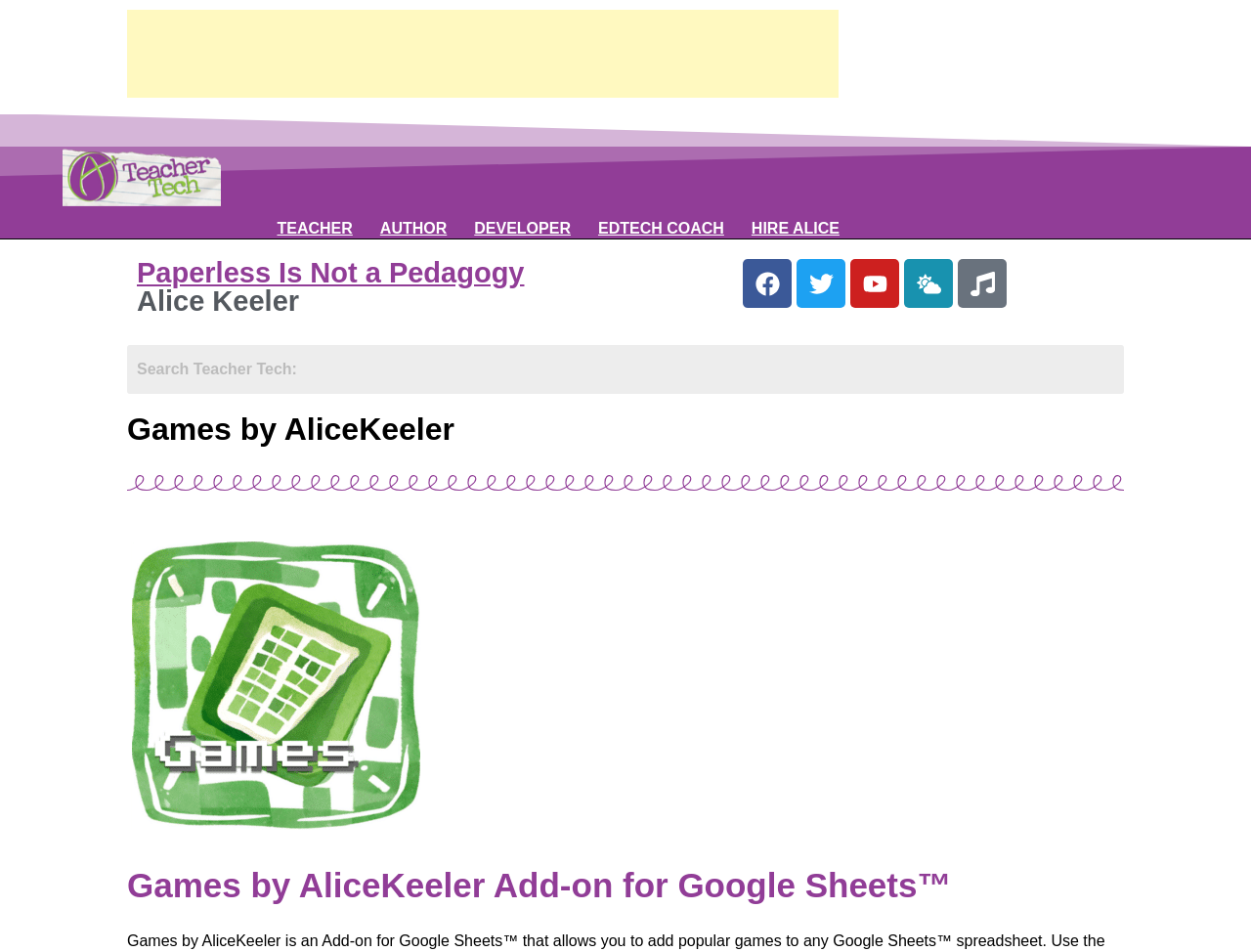Predict the bounding box of the UI element based on this description: "Contact us".

None